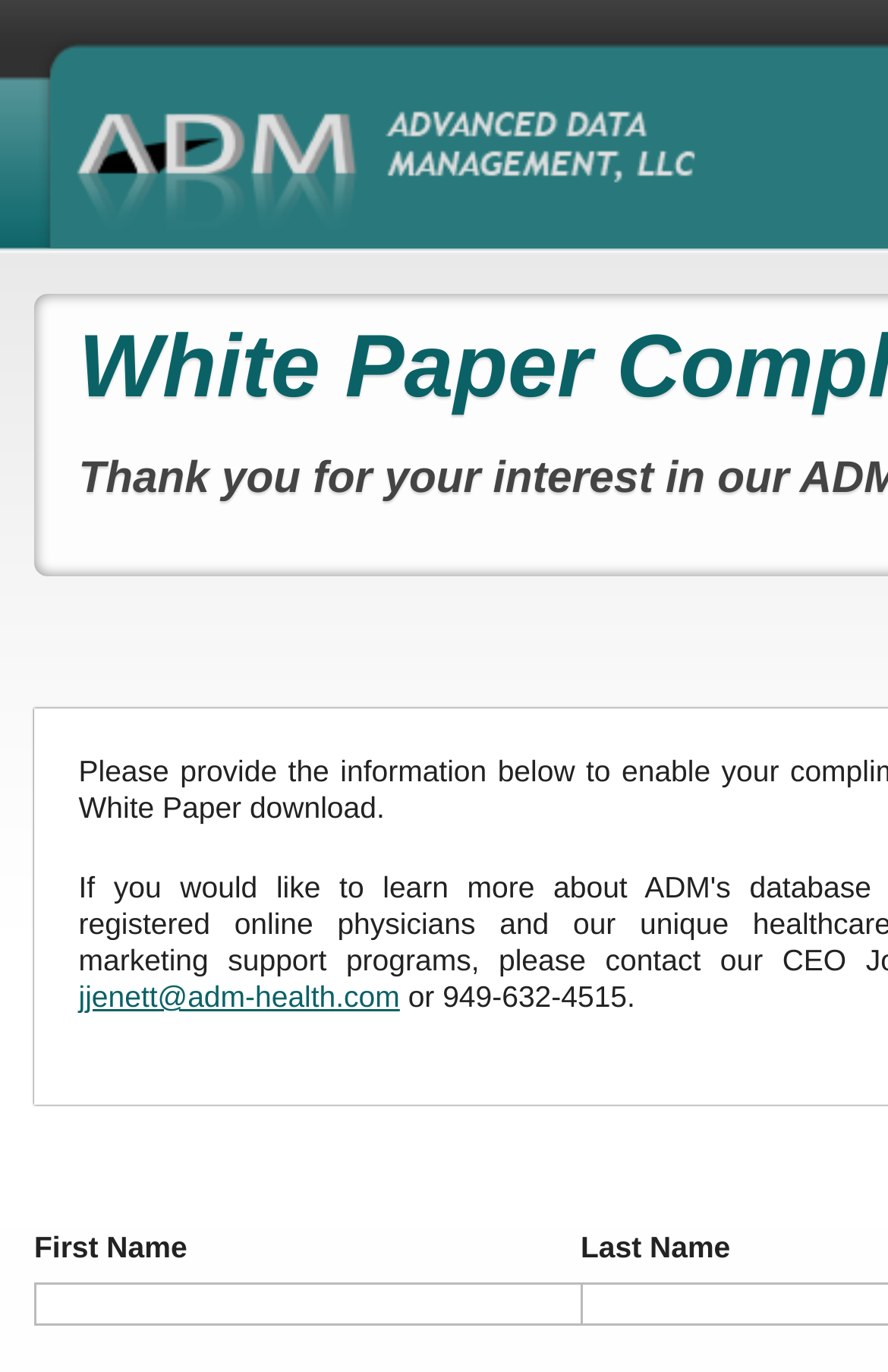Please provide the bounding box coordinates for the UI element as described: "#Brexit special section". The coordinates must be four floats between 0 and 1, represented as [left, top, right, bottom].

None